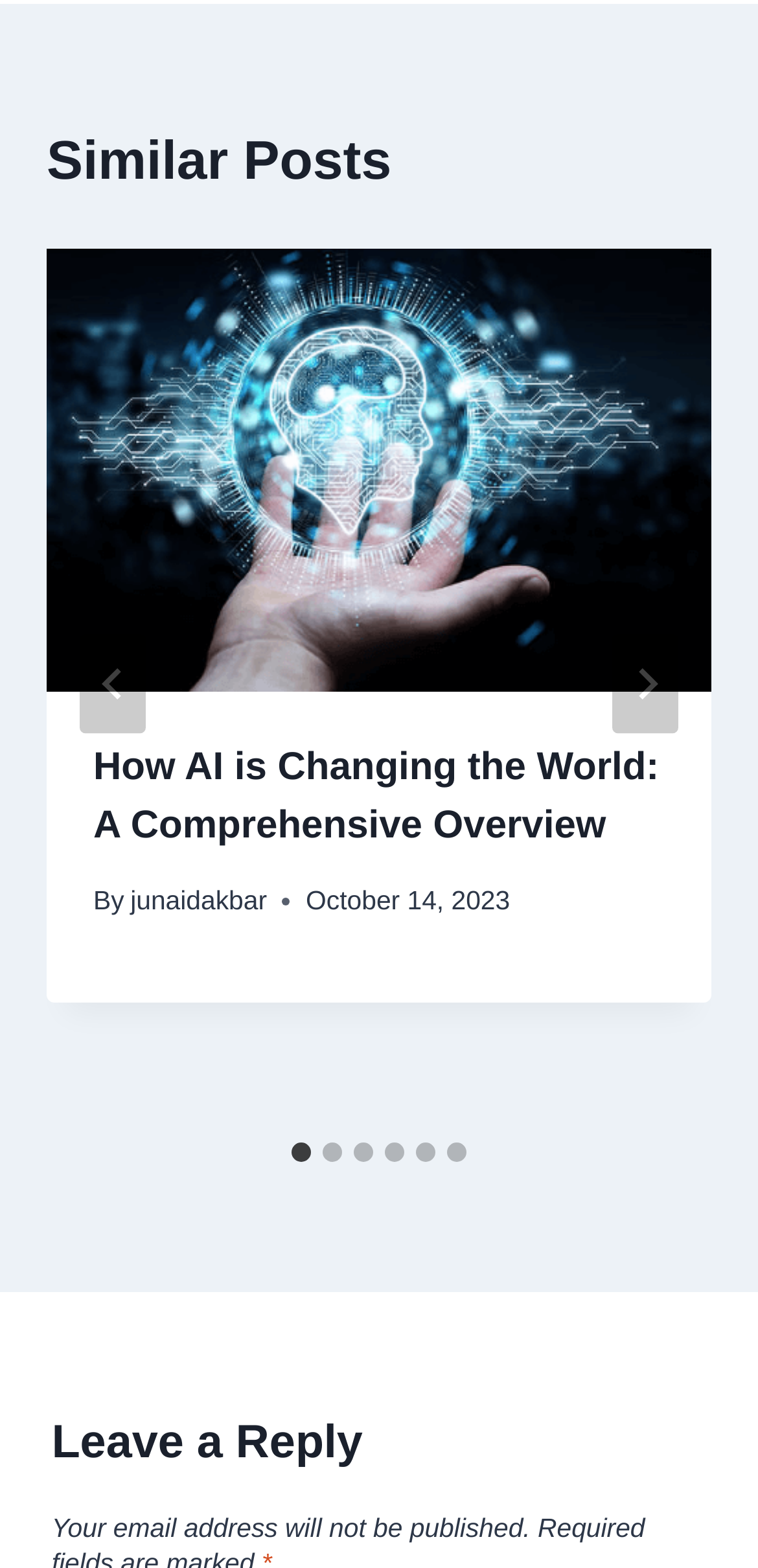Utilize the details in the image to give a detailed response to the question: How many slides are there in the post?

I counted the number of tabs in the tablist with the label 'Select a slide to show', and there are 6 tabs, each corresponding to a slide.